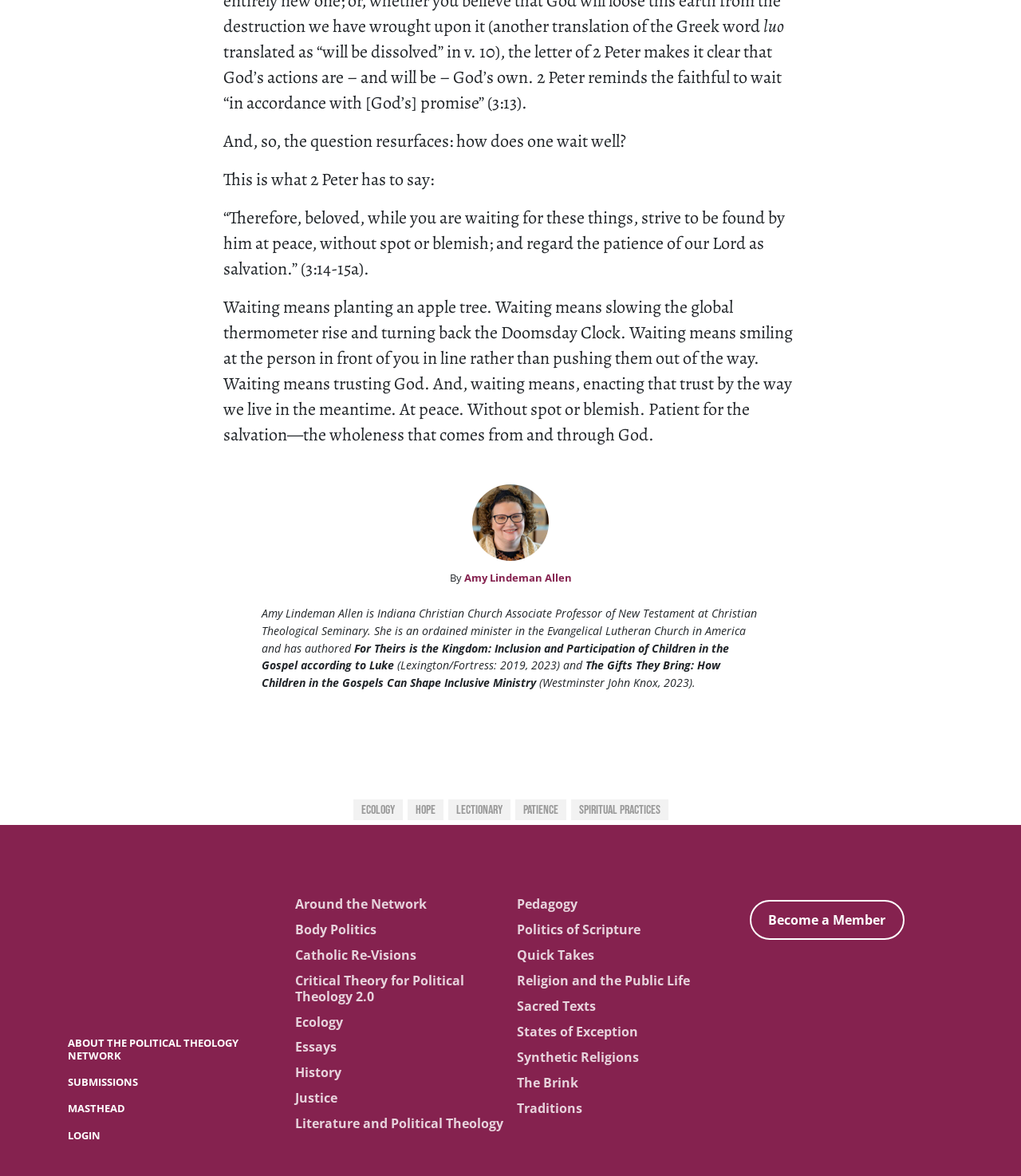Based on the element description: "Catholic Re-Visions", identify the UI element and provide its bounding box coordinates. Use four float numbers between 0 and 1, [left, top, right, bottom].

[0.289, 0.805, 0.408, 0.82]